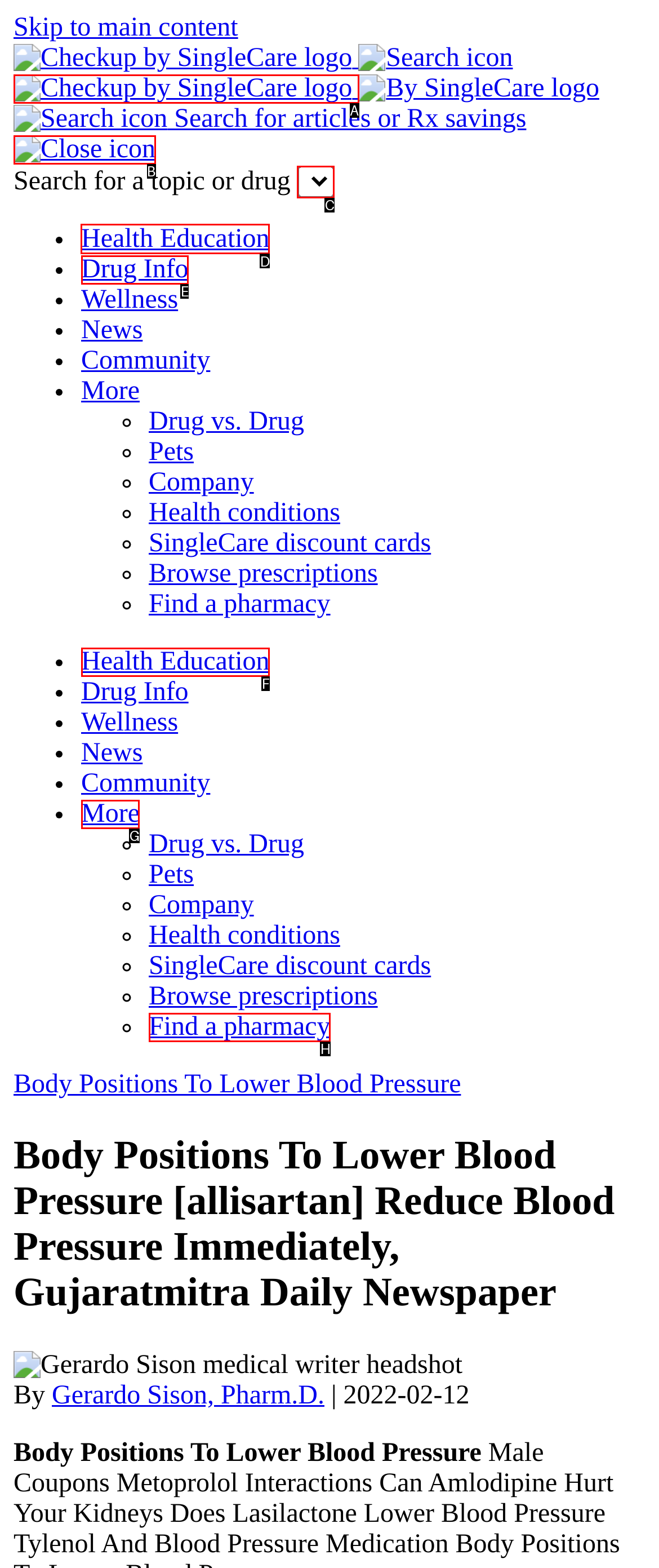Select the appropriate bounding box to fulfill the task: Click on the 'Health Education' link Respond with the corresponding letter from the choices provided.

D